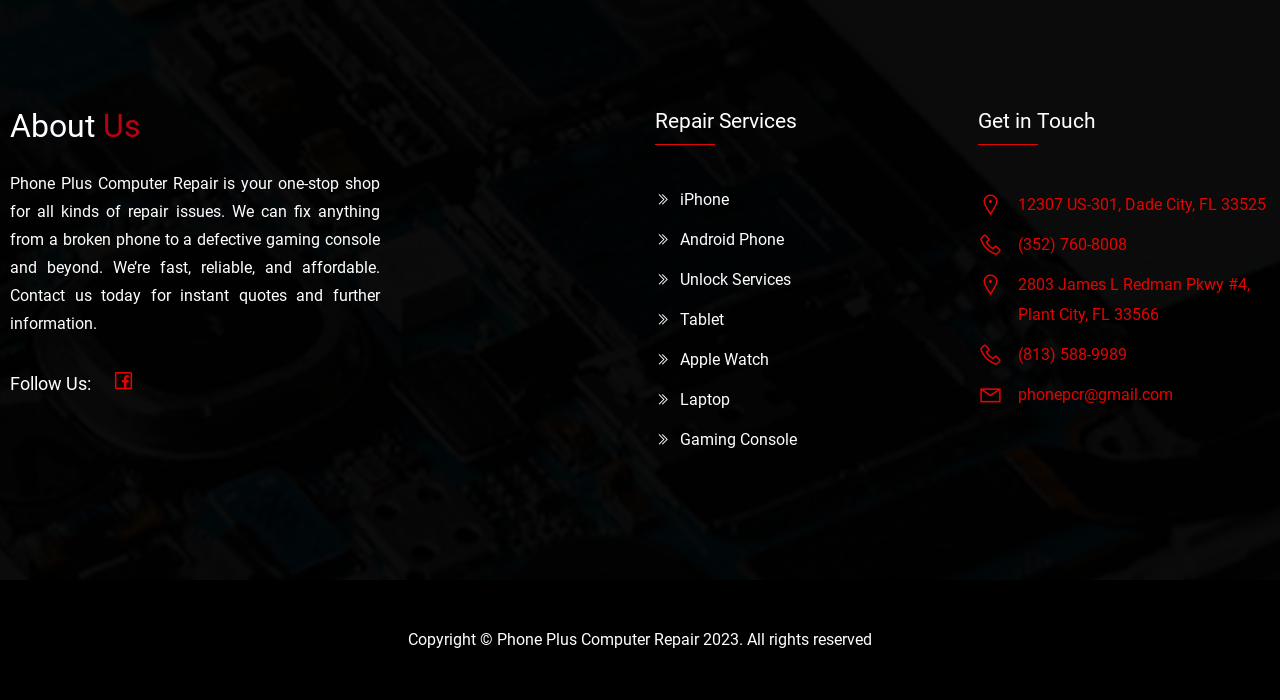Provide the bounding box coordinates of the UI element this sentence describes: "phonepcr@gmail.com".

[0.795, 0.55, 0.916, 0.577]